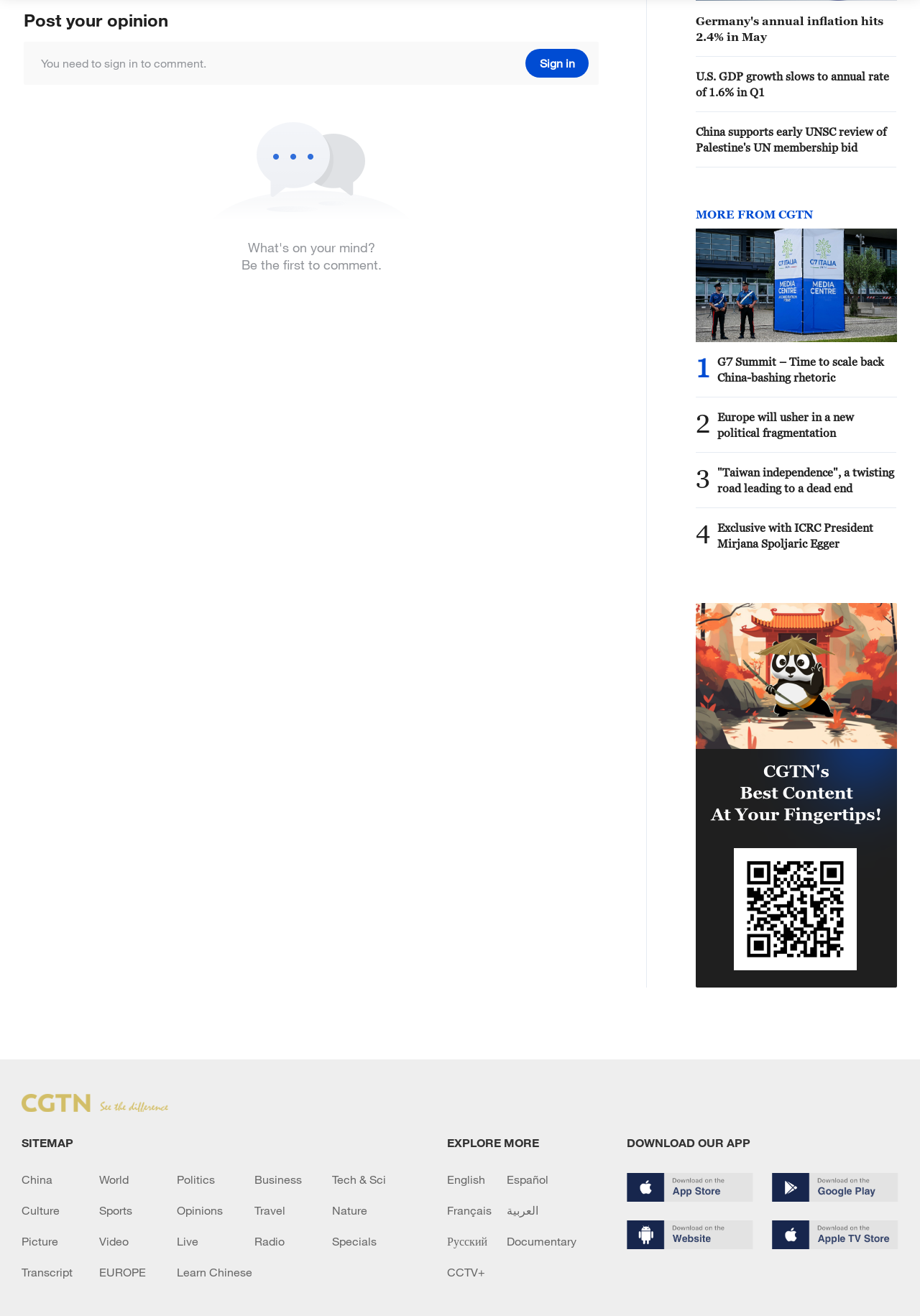Find the bounding box coordinates of the area to click in order to follow the instruction: "Read news about Germany's annual inflation".

[0.756, 0.01, 0.974, 0.034]